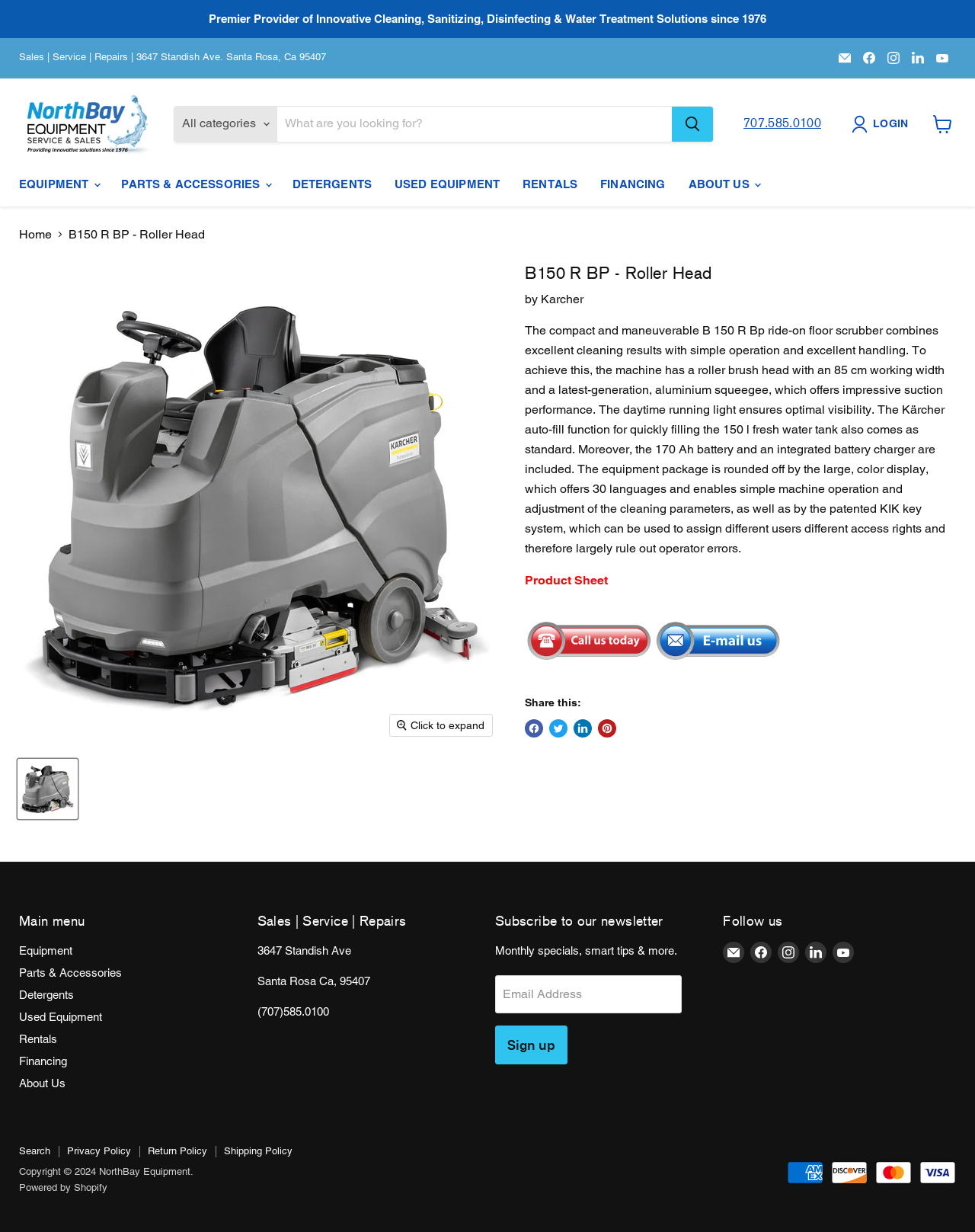Determine the bounding box coordinates for the clickable element to execute this instruction: "Click on the B150 R BP - Roller Head image". Provide the coordinates as four float numbers between 0 and 1, i.e., [left, top, right, bottom].

[0.02, 0.213, 0.514, 0.605]